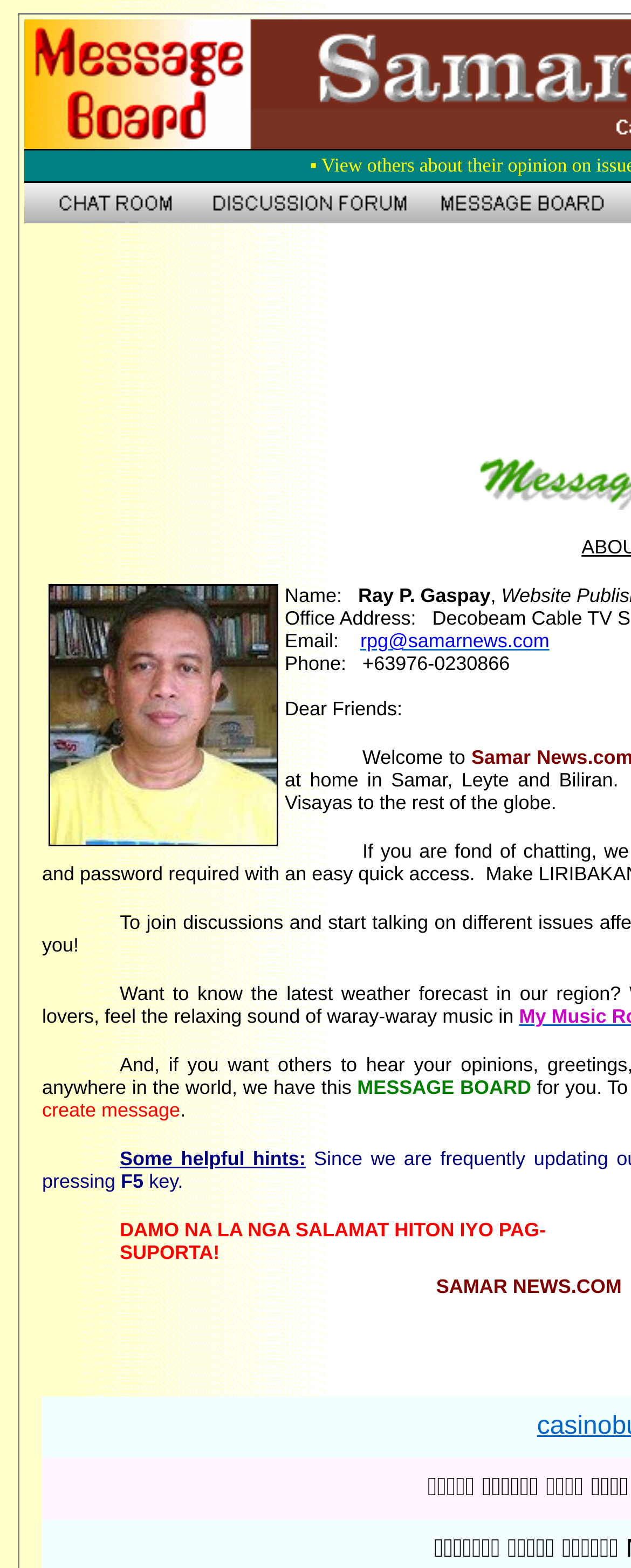Please answer the following question using a single word or phrase: 
What is the email address of the website administrator?

rpg@samarnews.com